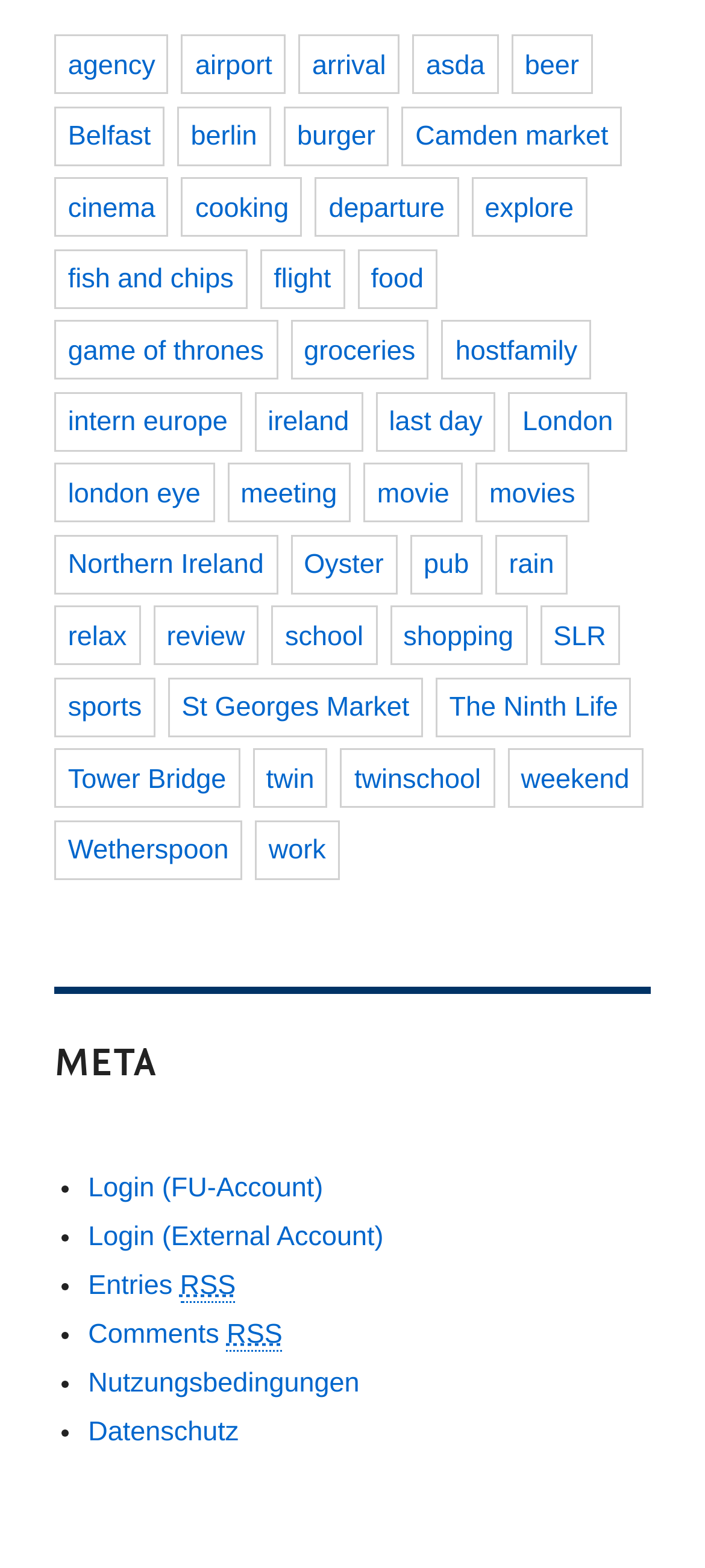What is the purpose of the 'Meta' section?
Please analyze the image and answer the question with as much detail as possible.

The 'Meta' section appears to be a navigation menu that provides links to login options, RSS feeds, and other settings-related pages. This is inferred from the links 'Login (FU-Account)', 'Login (External Account)', 'Entries RSS', and 'Comments RSS' within the 'Meta' section.